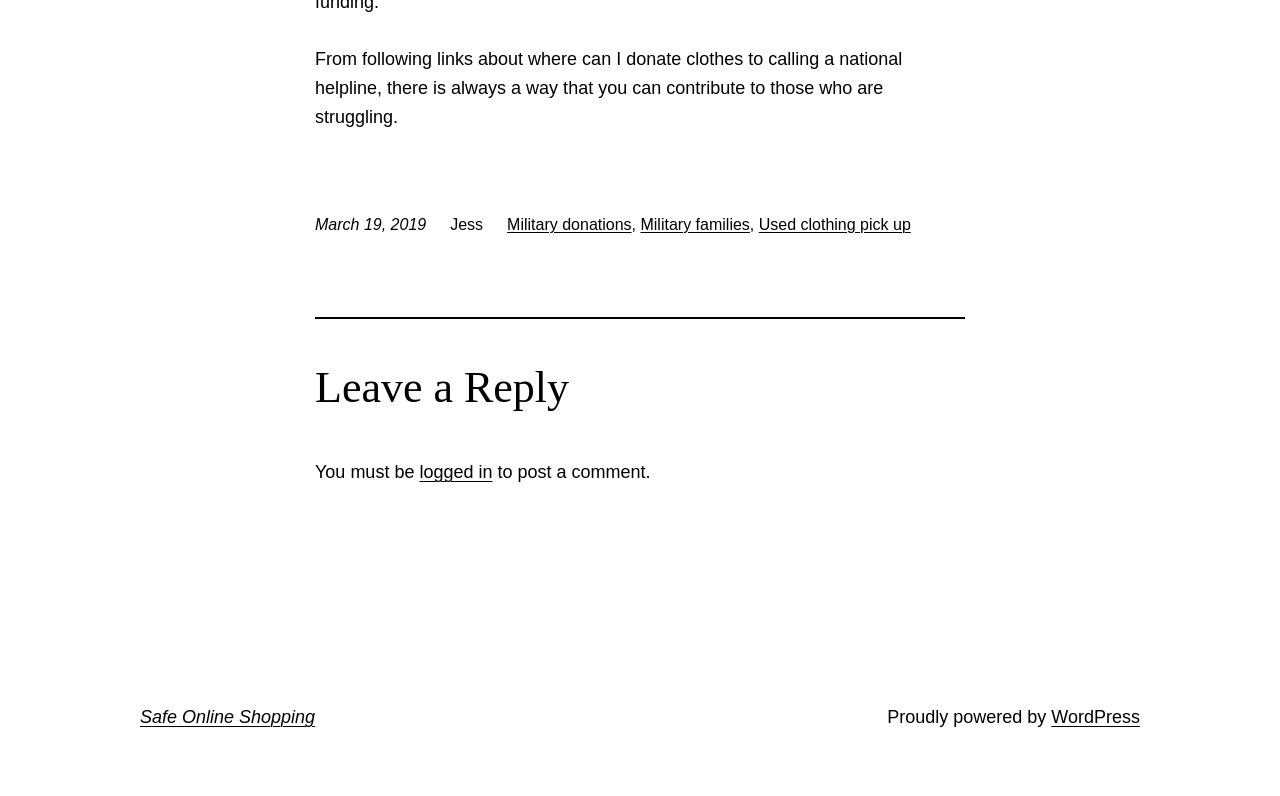Give a one-word or short phrase answer to the question: 
What is the purpose of the links 'Military donations', 'Military families', and 'Used clothing pick up'?

To contribute to those in need